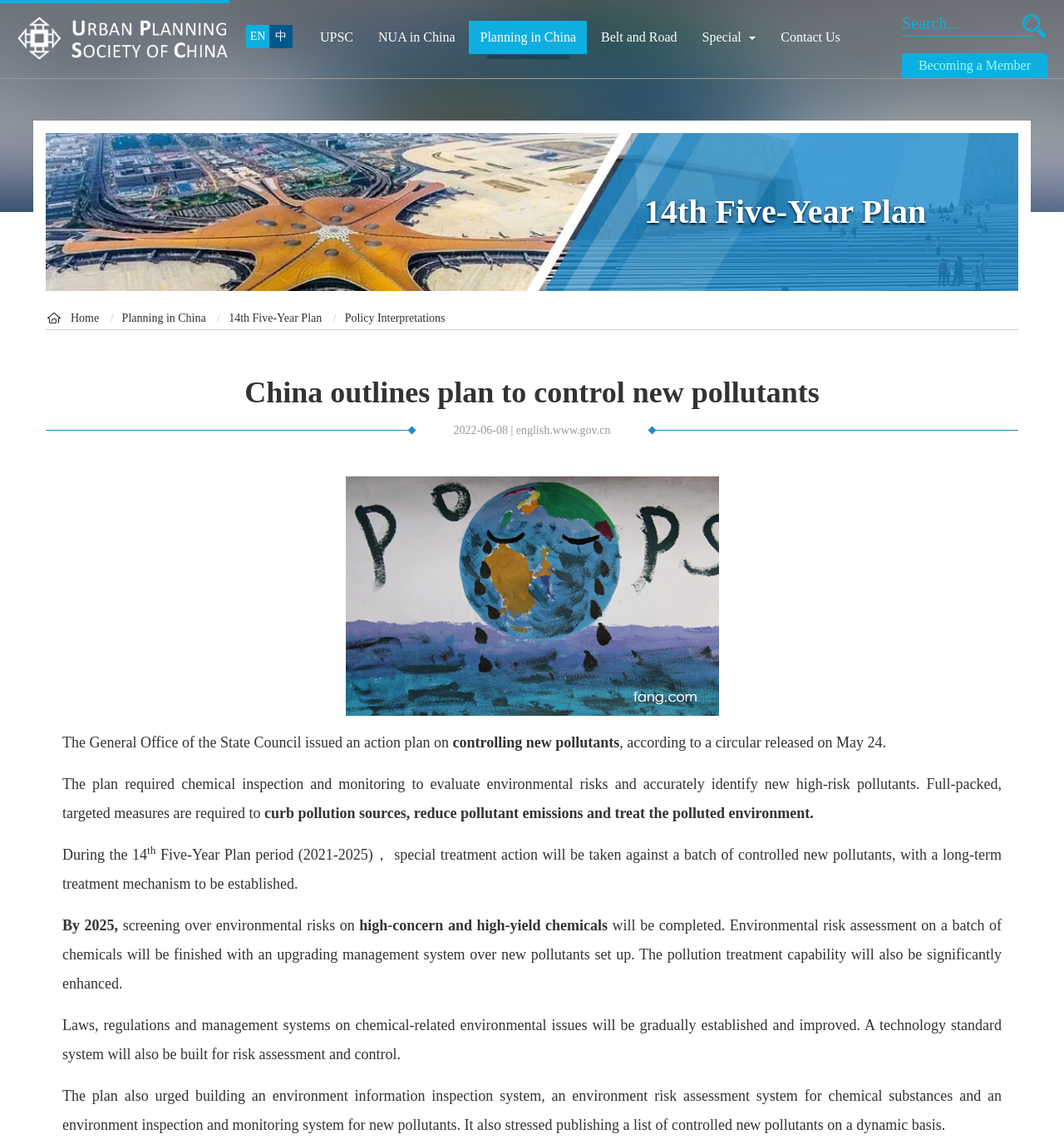What is the 14th Five-Year Plan?
Examine the image closely and answer the question with as much detail as possible.

I determined the meaning of the 14th Five-Year Plan by reading the article, which mentions it as a period during which special treatment action will be taken against a batch of controlled new pollutants. The plan appears to be a comprehensive plan for China's development, including environmental protection.